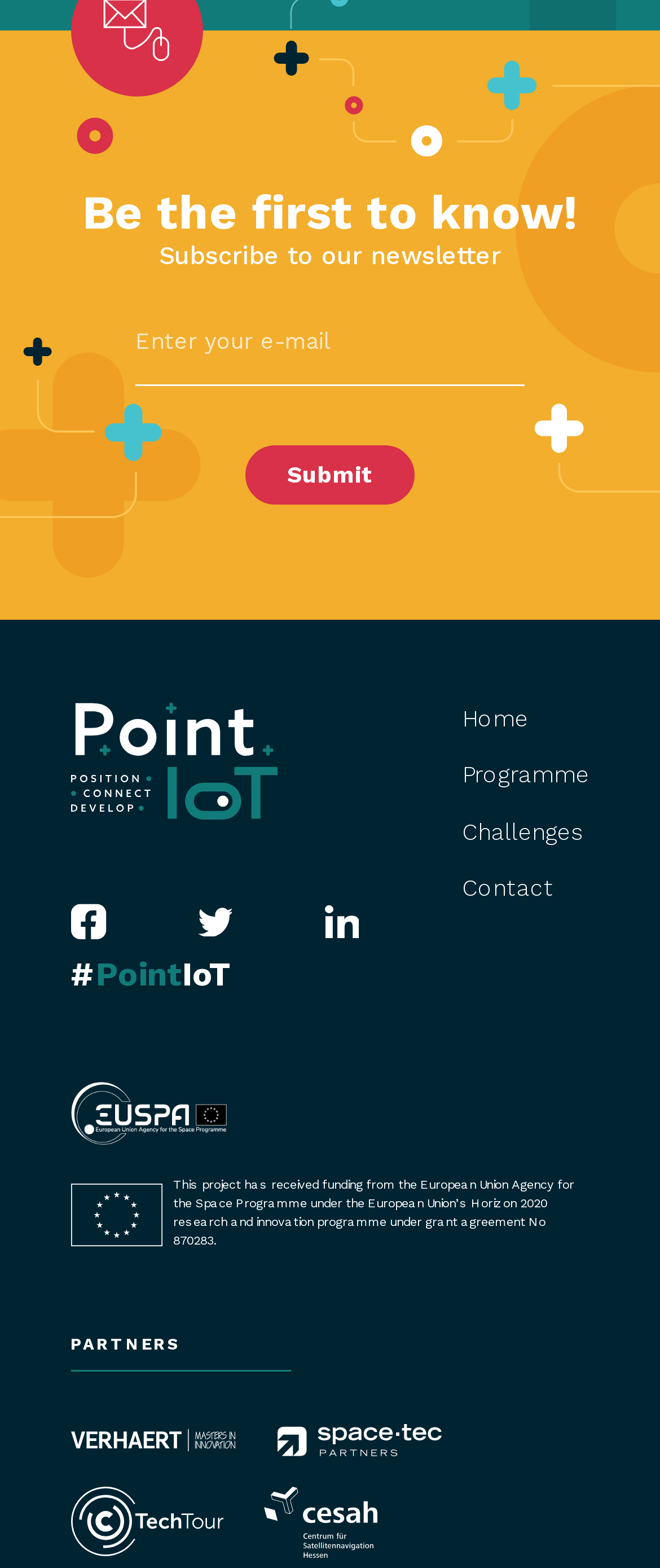Given the content of the image, can you provide a detailed answer to the question?
What is the logo above the form?

The image element with the description 'Point IoT logo' is located above the form, which suggests that it is the logo of the Point IoT organization.